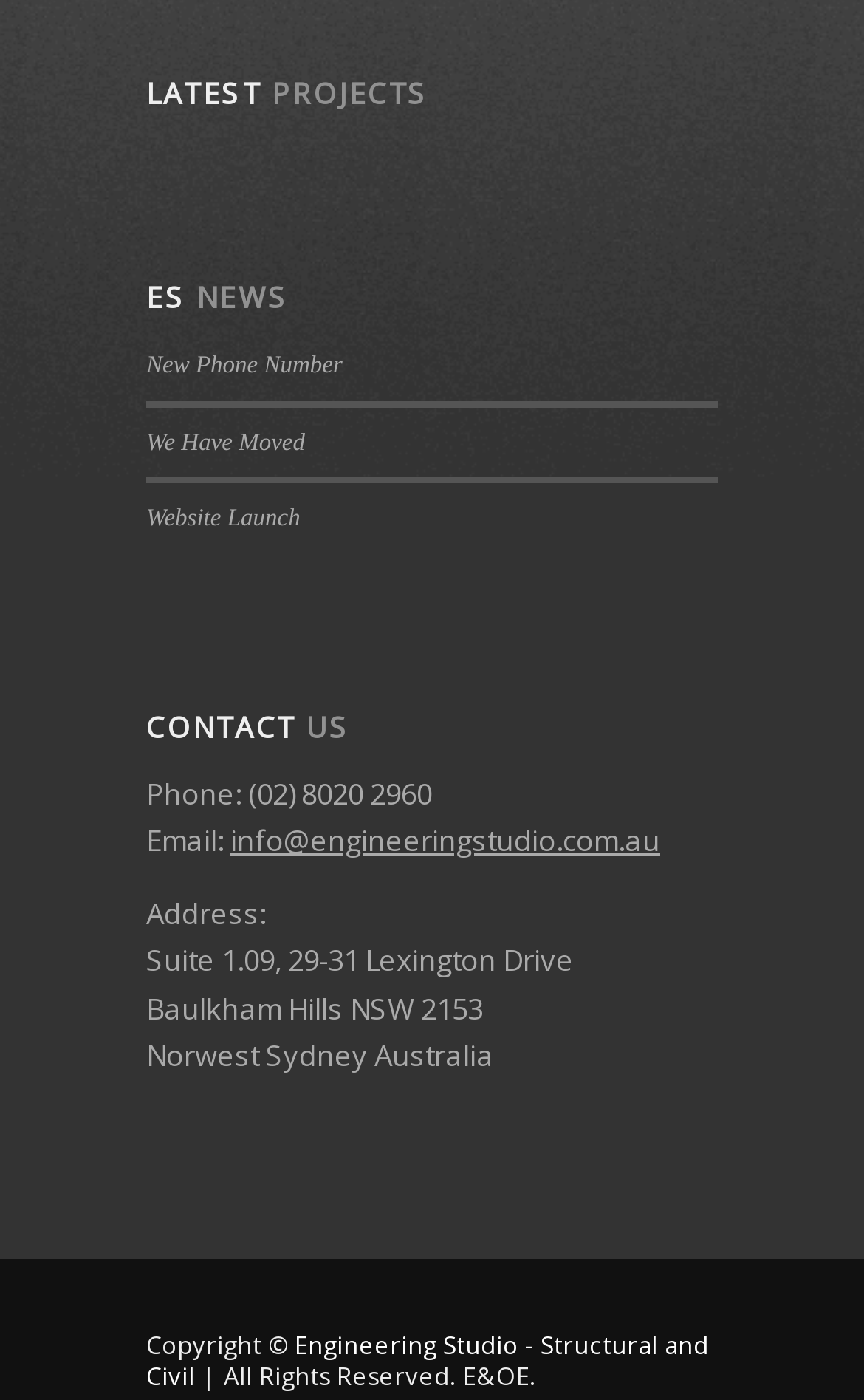For the element described, predict the bounding box coordinates as (top-left x, top-left y, bottom-right x, bottom-right y). All values should be between 0 and 1. Element description: info@engineeringstudio.com.au

[0.267, 0.586, 0.764, 0.615]